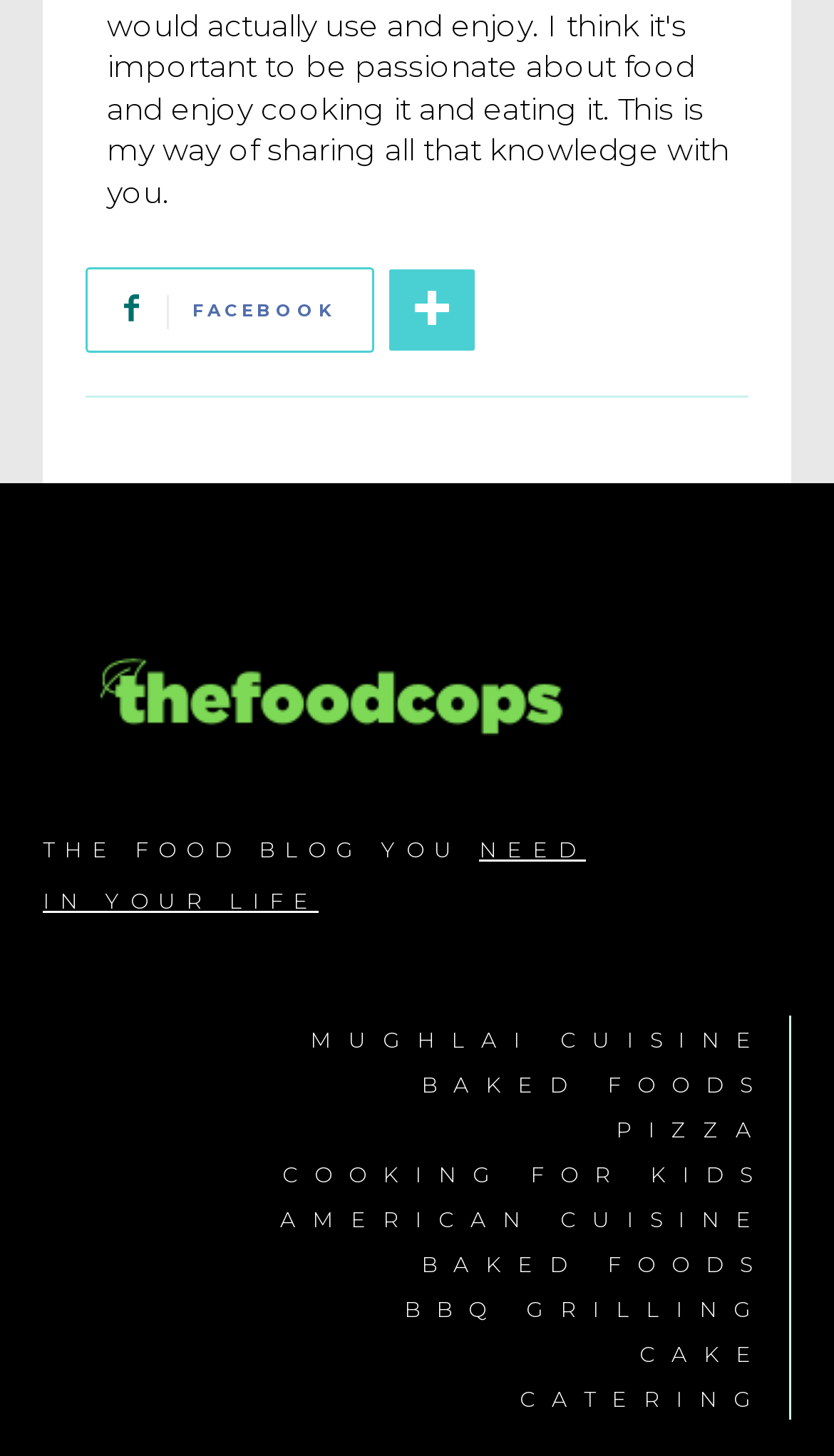Please determine the bounding box coordinates of the element to click on in order to accomplish the following task: "visit the logo page". Ensure the coordinates are four float numbers ranging from 0 to 1, i.e., [left, top, right, bottom].

[0.051, 0.419, 0.949, 0.537]